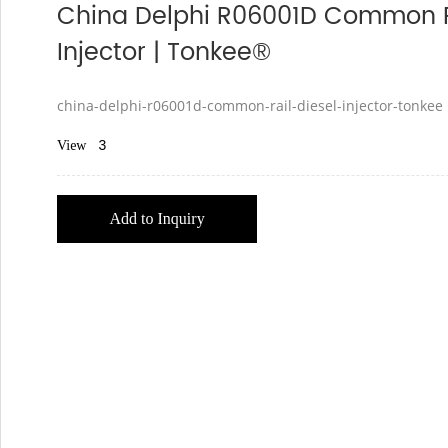What is the purpose of the button?
Look at the image and construct a detailed response to the question.

The purpose of the button is to facilitate easy access for potential buyers wanting more information or to express interest, as indicated by the caption. The button is labeled 'Add to Inquiry', which suggests its functionality.